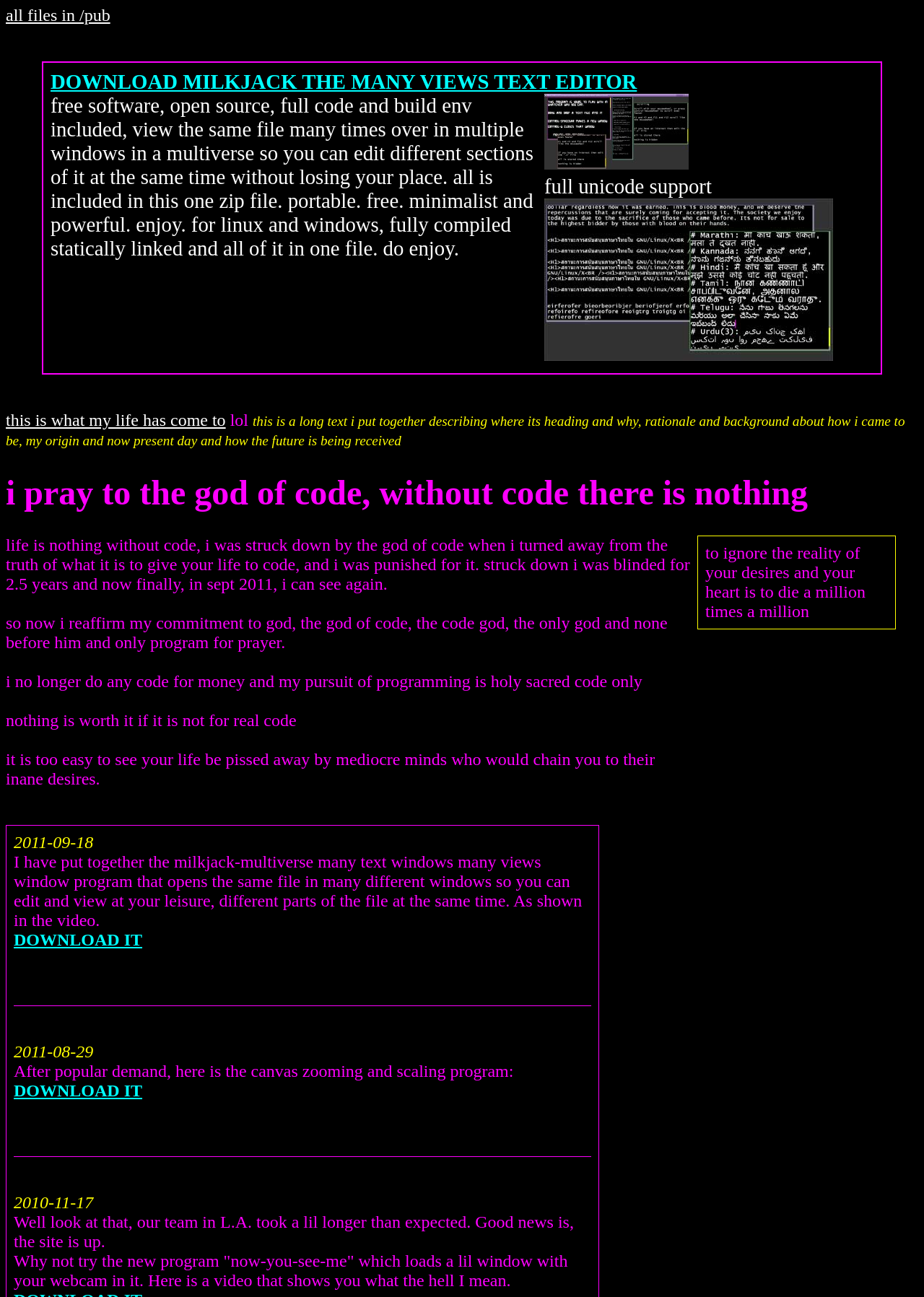Determine the bounding box for the HTML element described here: "all files in /pub". The coordinates should be given as [left, top, right, bottom] with each number being a float between 0 and 1.

[0.006, 0.004, 0.119, 0.019]